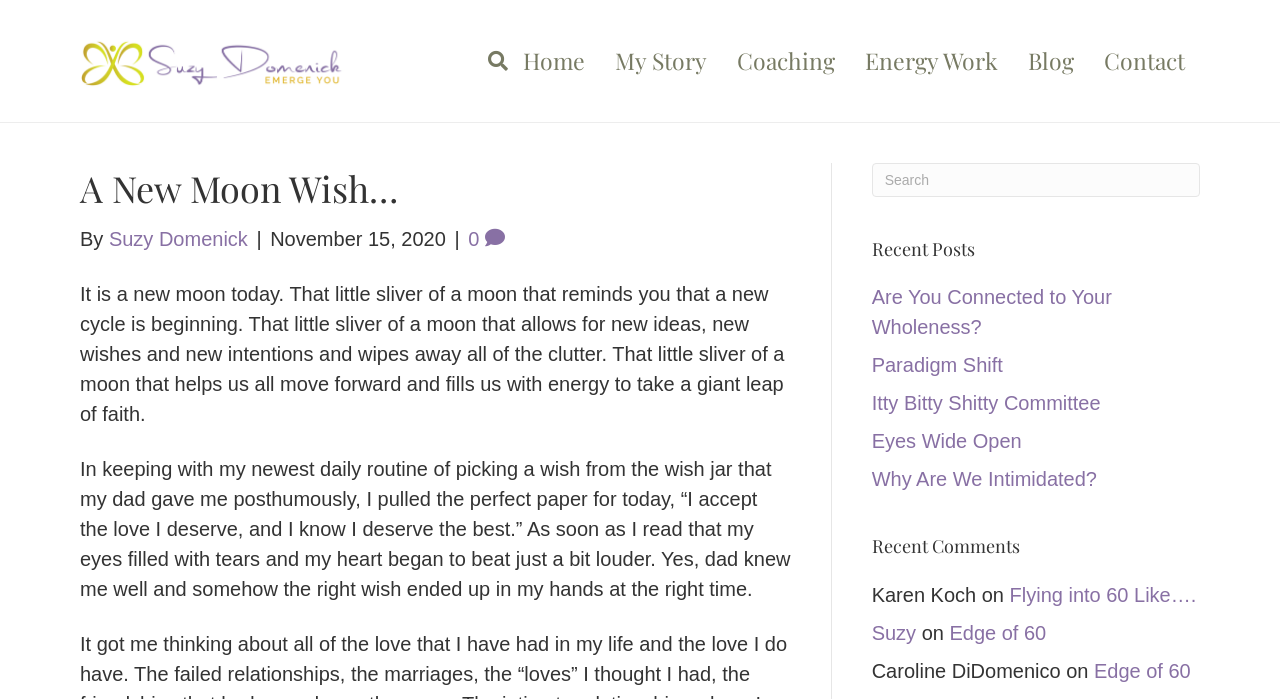Locate the bounding box coordinates of the clickable area to execute the instruction: "Read the blog post 'A New Moon Wish…'". Provide the coordinates as four float numbers between 0 and 1, represented as [left, top, right, bottom].

[0.062, 0.233, 0.618, 0.363]